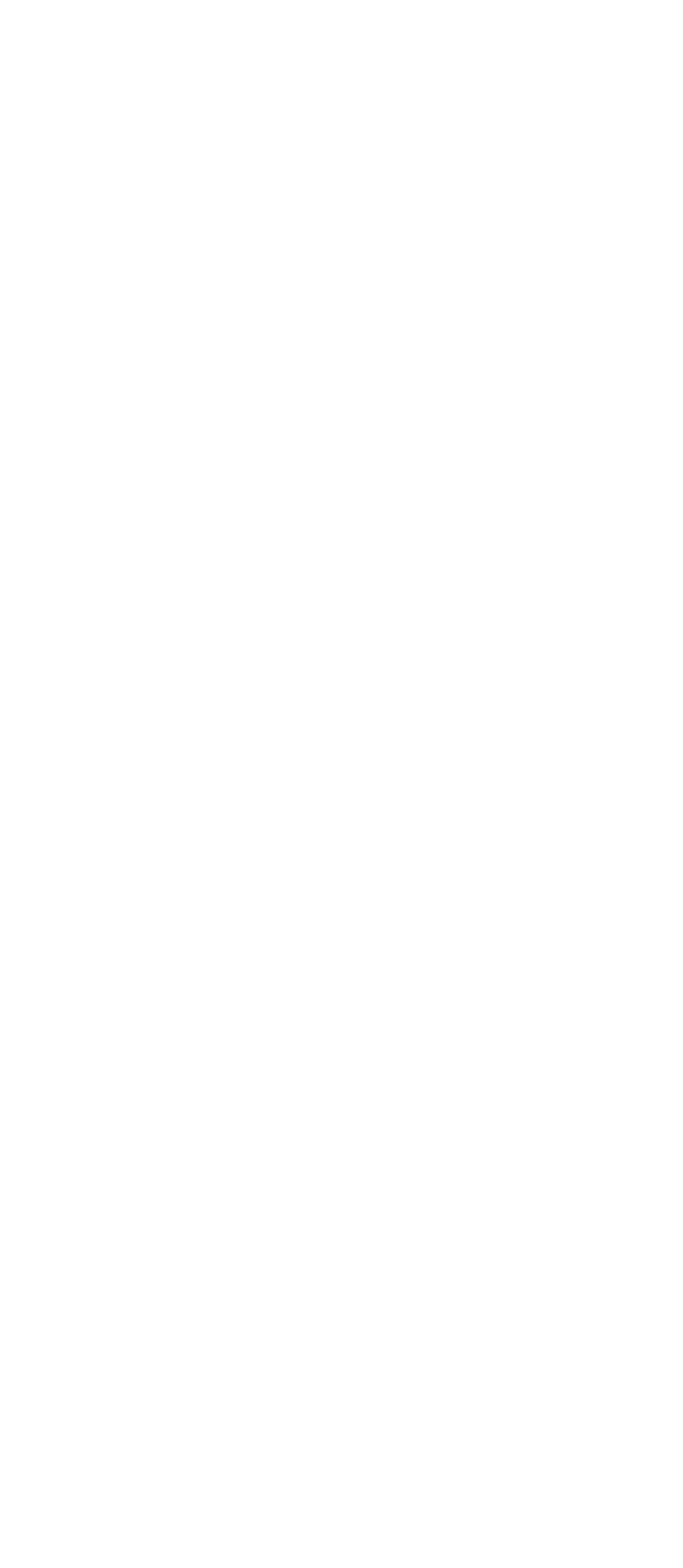Specify the bounding box coordinates of the area to click in order to execute this command: 'Learn about 'Our Company''. The coordinates should consist of four float numbers ranging from 0 to 1, and should be formatted as [left, top, right, bottom].

[0.051, 0.848, 0.29, 0.872]